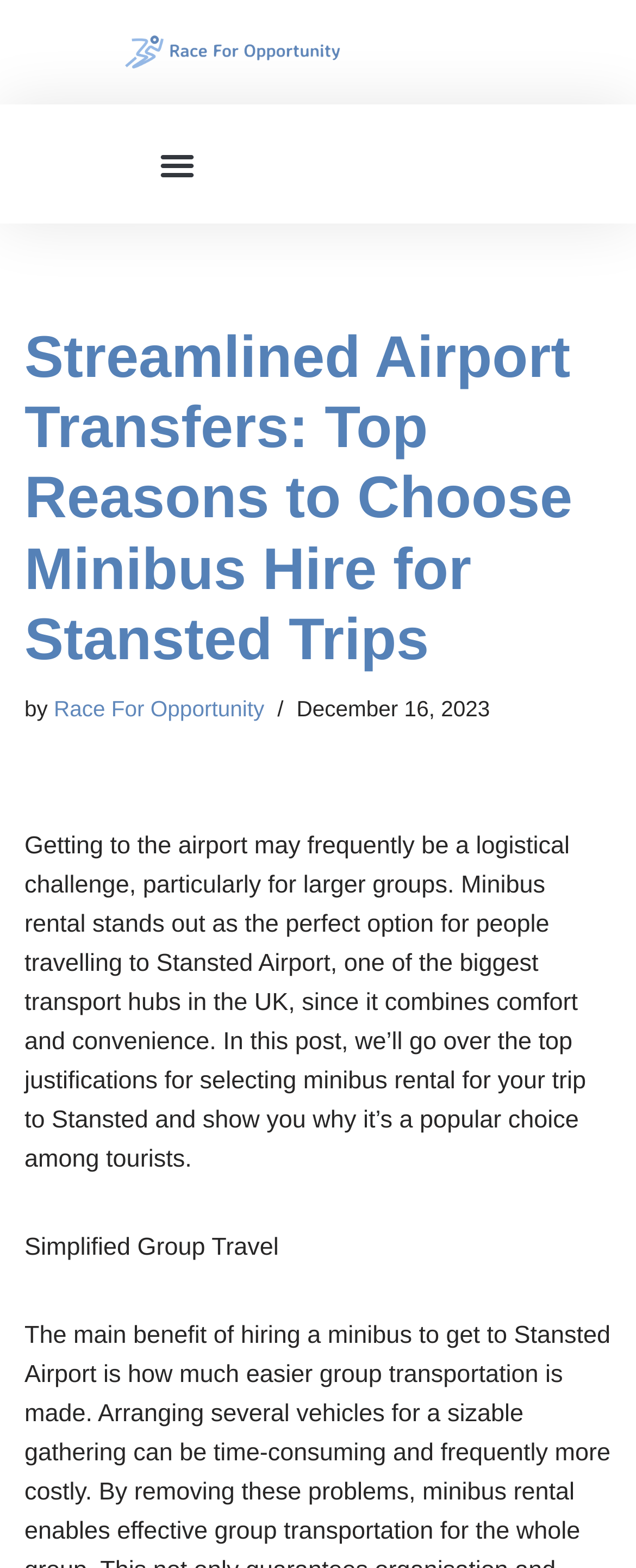Kindly respond to the following question with a single word or a brief phrase: 
What is the date mentioned in the webpage?

December 16, 2023